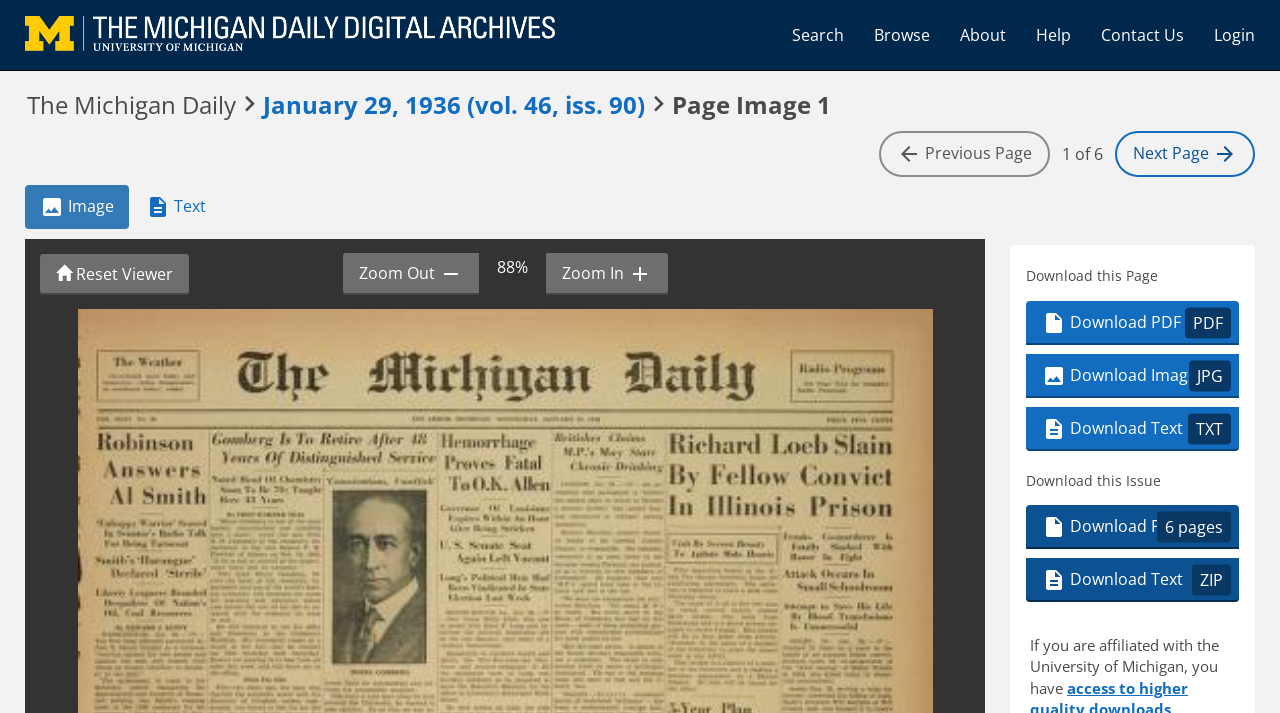Please identify the bounding box coordinates of the element that needs to be clicked to perform the following instruction: "Zoom out".

[0.268, 0.355, 0.374, 0.414]